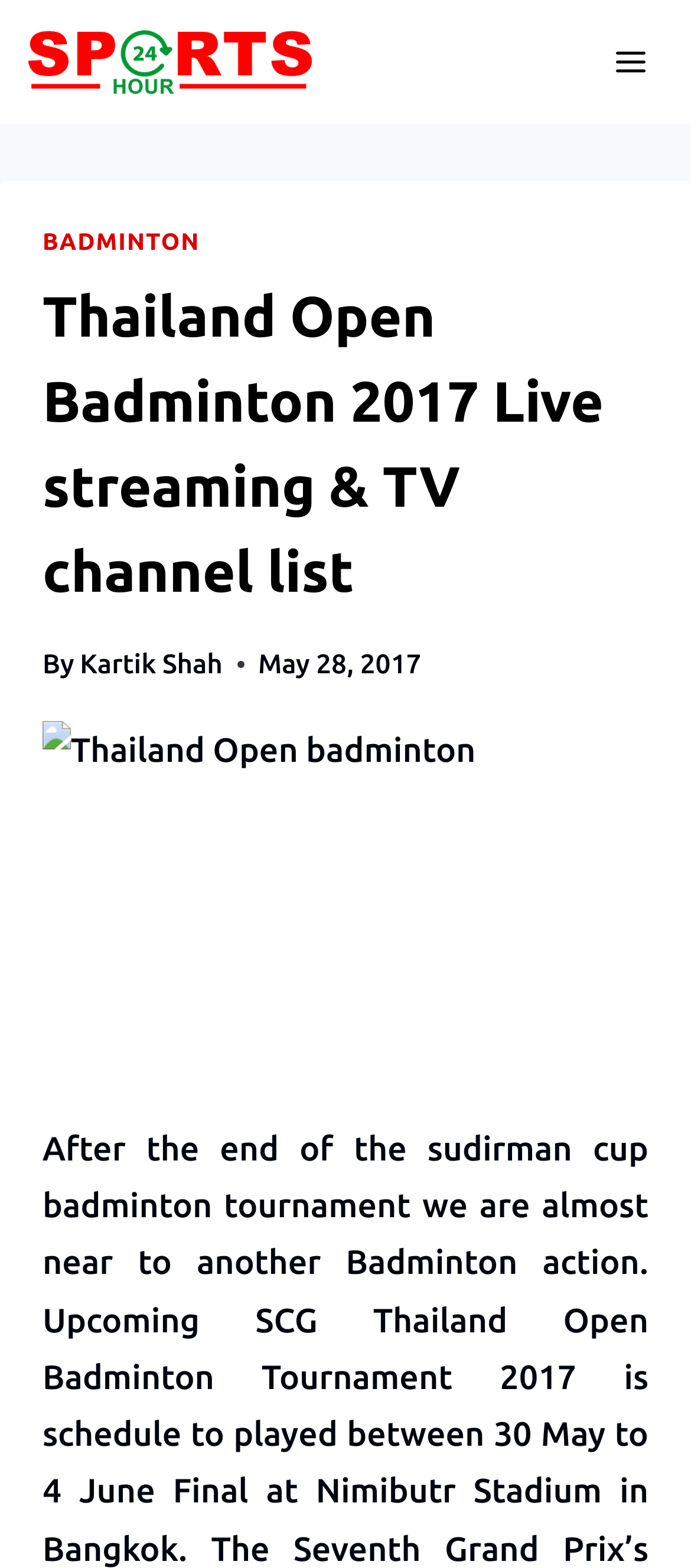Who is the author of the article?
Look at the screenshot and respond with one word or a short phrase.

Kartik Shah